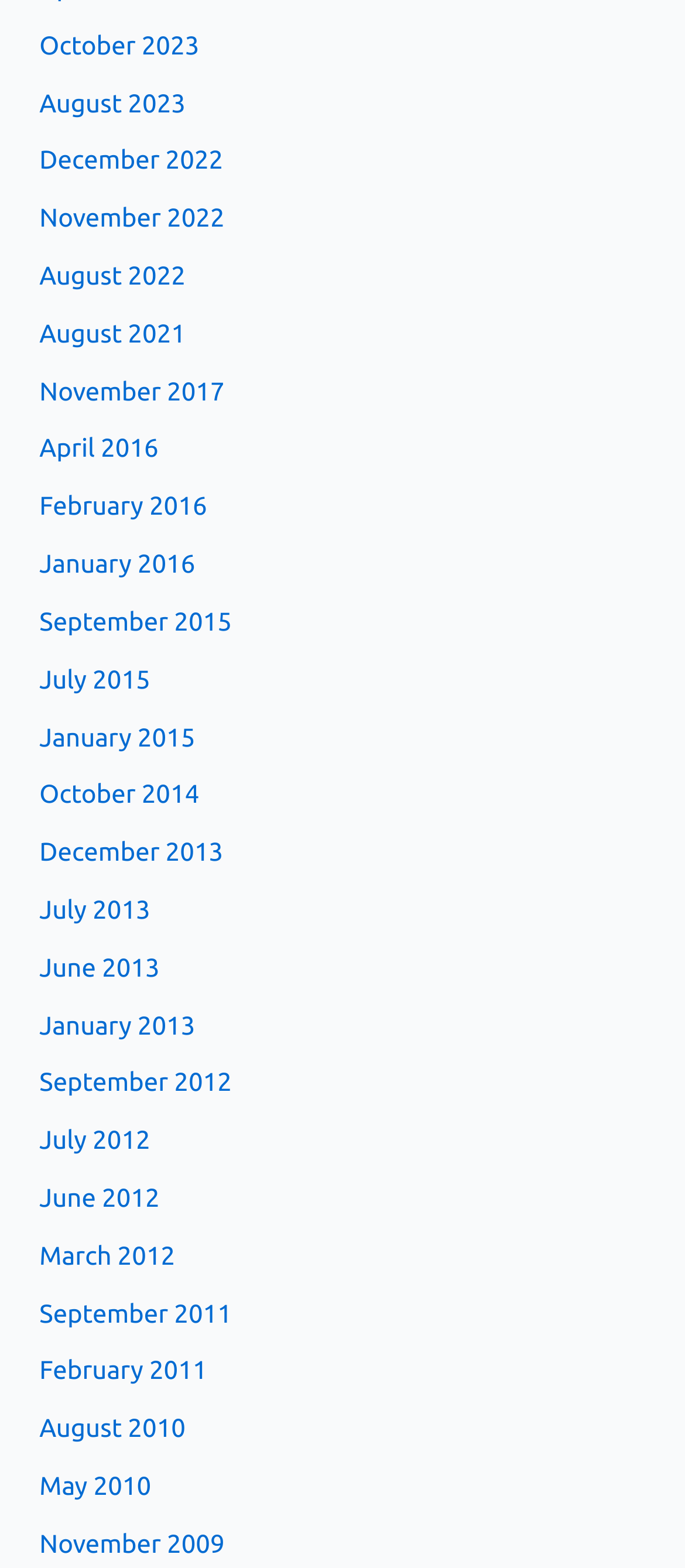Please answer the following question using a single word or phrase: 
How many links are there for the year 2013?

3